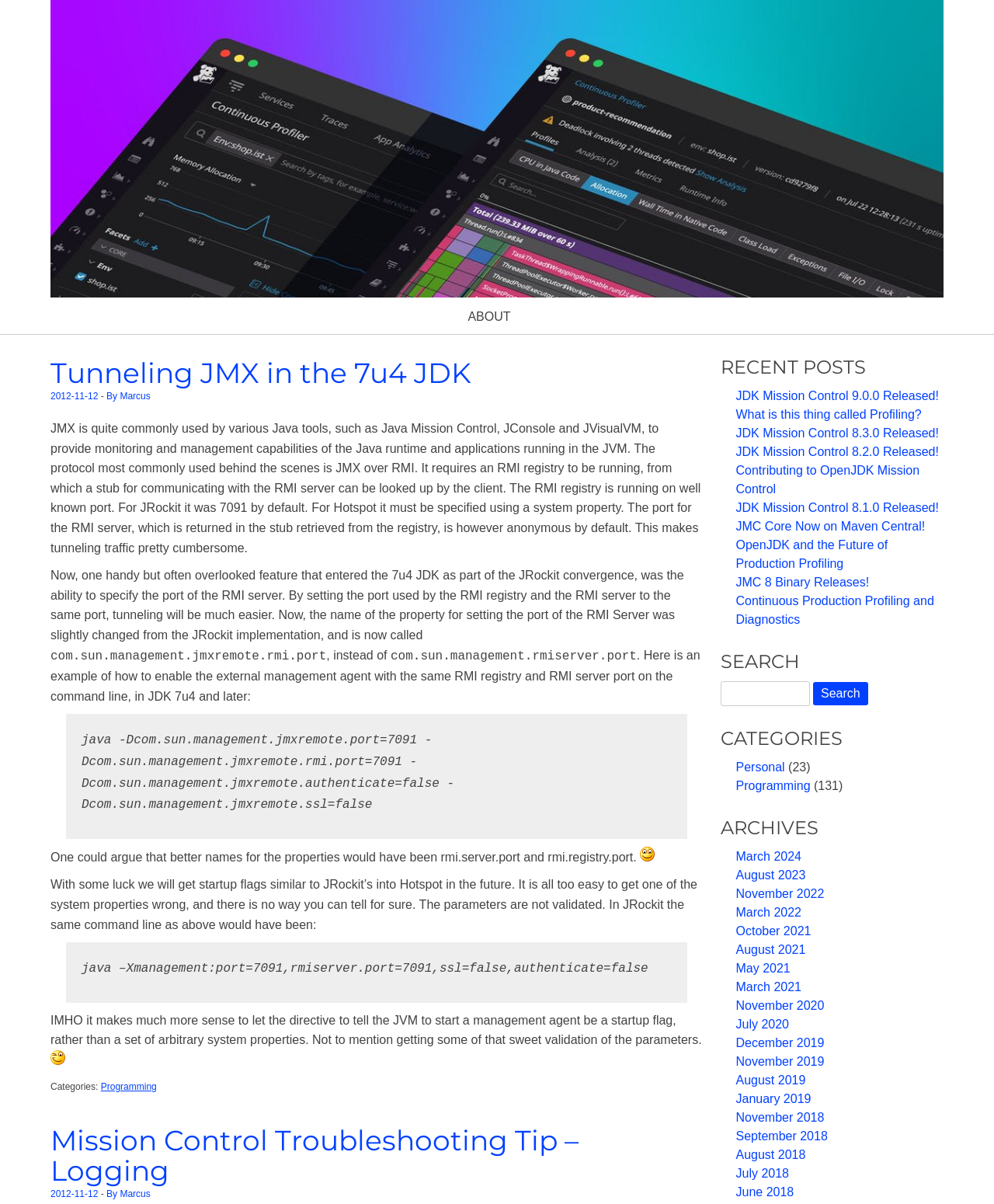Identify the bounding box coordinates of the clickable section necessary to follow the following instruction: "Click on the 'Programming' category". The coordinates should be presented as four float numbers from 0 to 1, i.e., [left, top, right, bottom].

[0.74, 0.647, 0.815, 0.658]